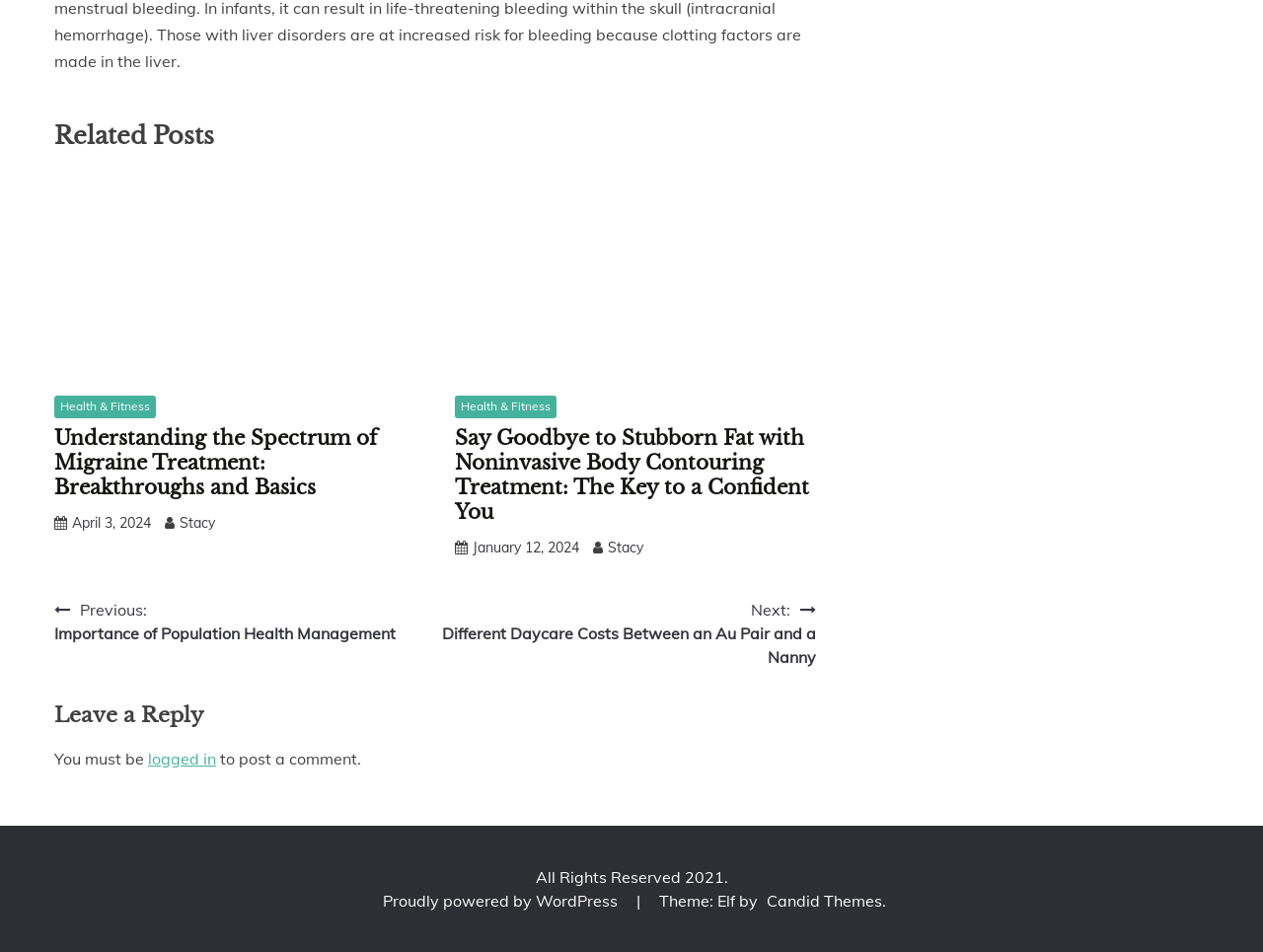What is the category of the post 'Understanding the Spectrum of Migraine Treatment: Breakthroughs and Basics'?
Please provide a detailed and thorough answer to the question.

The category of the post 'Understanding the Spectrum of Migraine Treatment: Breakthroughs and Basics' can be determined by looking at the link 'Health & Fitness' which is located below the post title and above the post date.